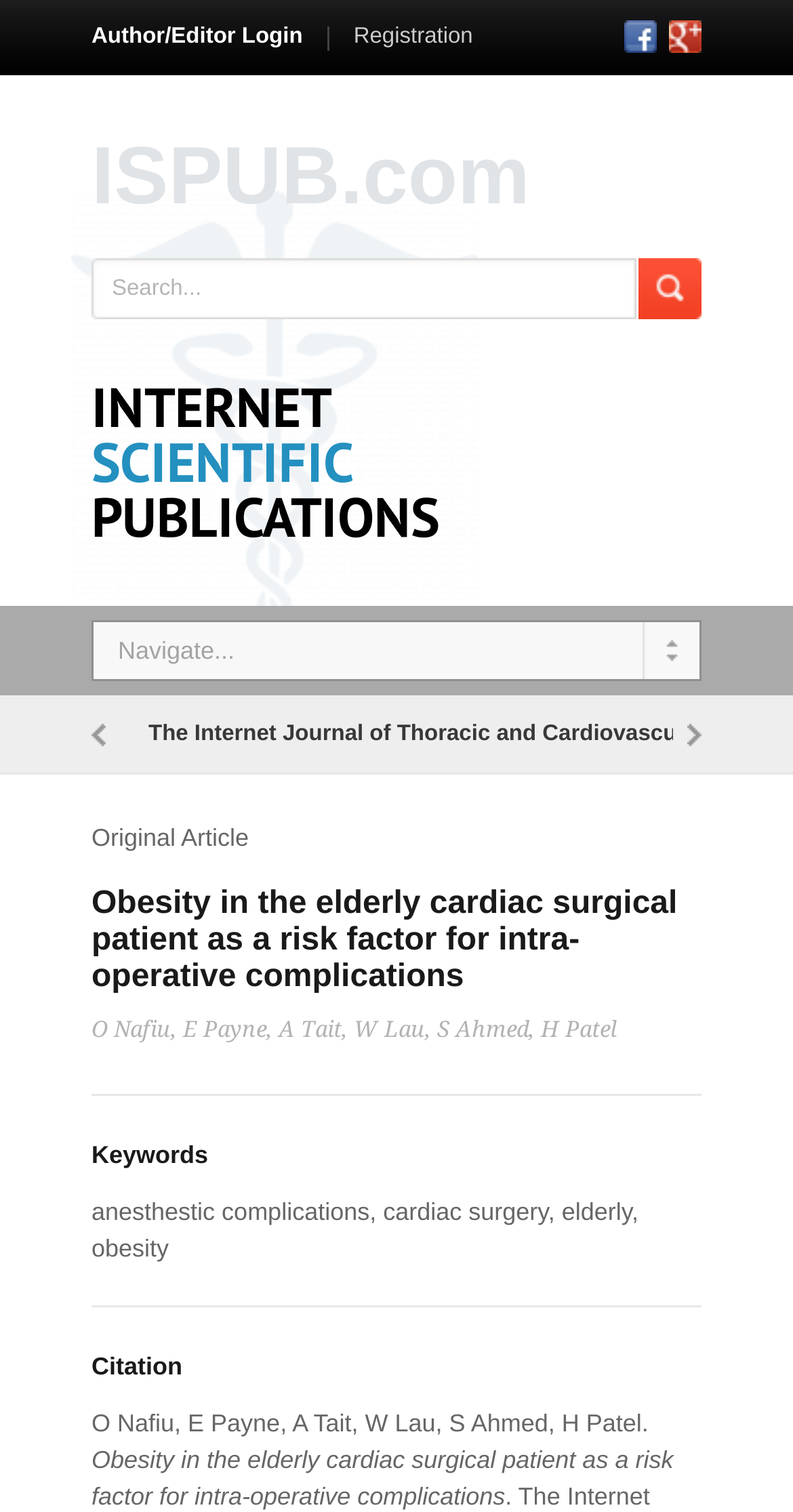What is the keyword related to cardiac surgery?
Carefully analyze the image and provide a thorough answer to the question.

I found the keyword by looking at the static text element with the text 'anesthestic complications, cardiac surgery, elderly, obesity' which is located under the 'Keywords' heading.